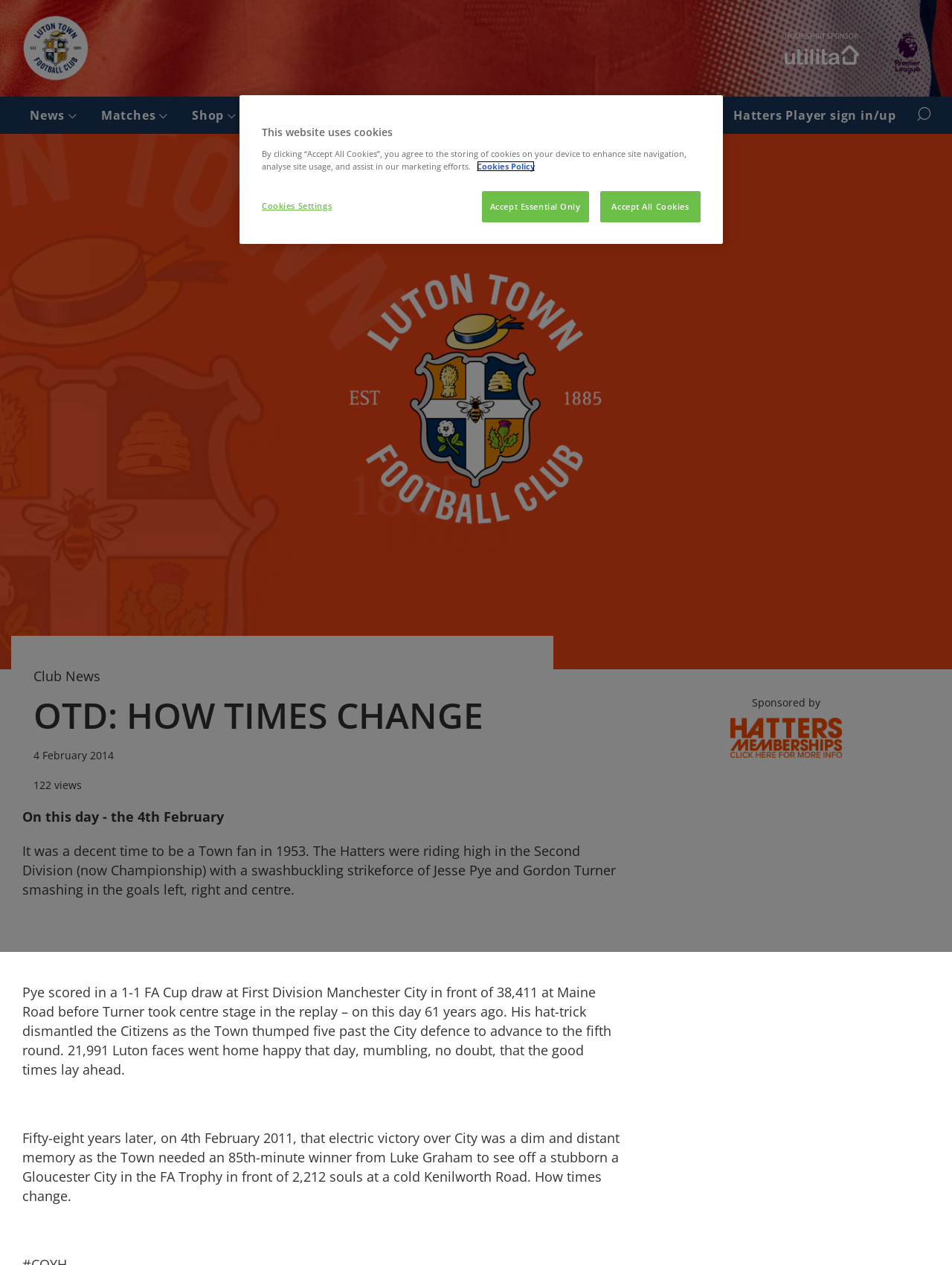Please provide a comprehensive answer to the question below using the information from the image: How many people attended the FA Trophy match at Kenilworth Road?

I inferred this answer by reading the article content, which states that the Town needed an 85th-minute winner from Luke Graham to see off a stubborn Gloucester City in the FA Trophy in front of 2,212 souls at a cold Kenilworth Road.